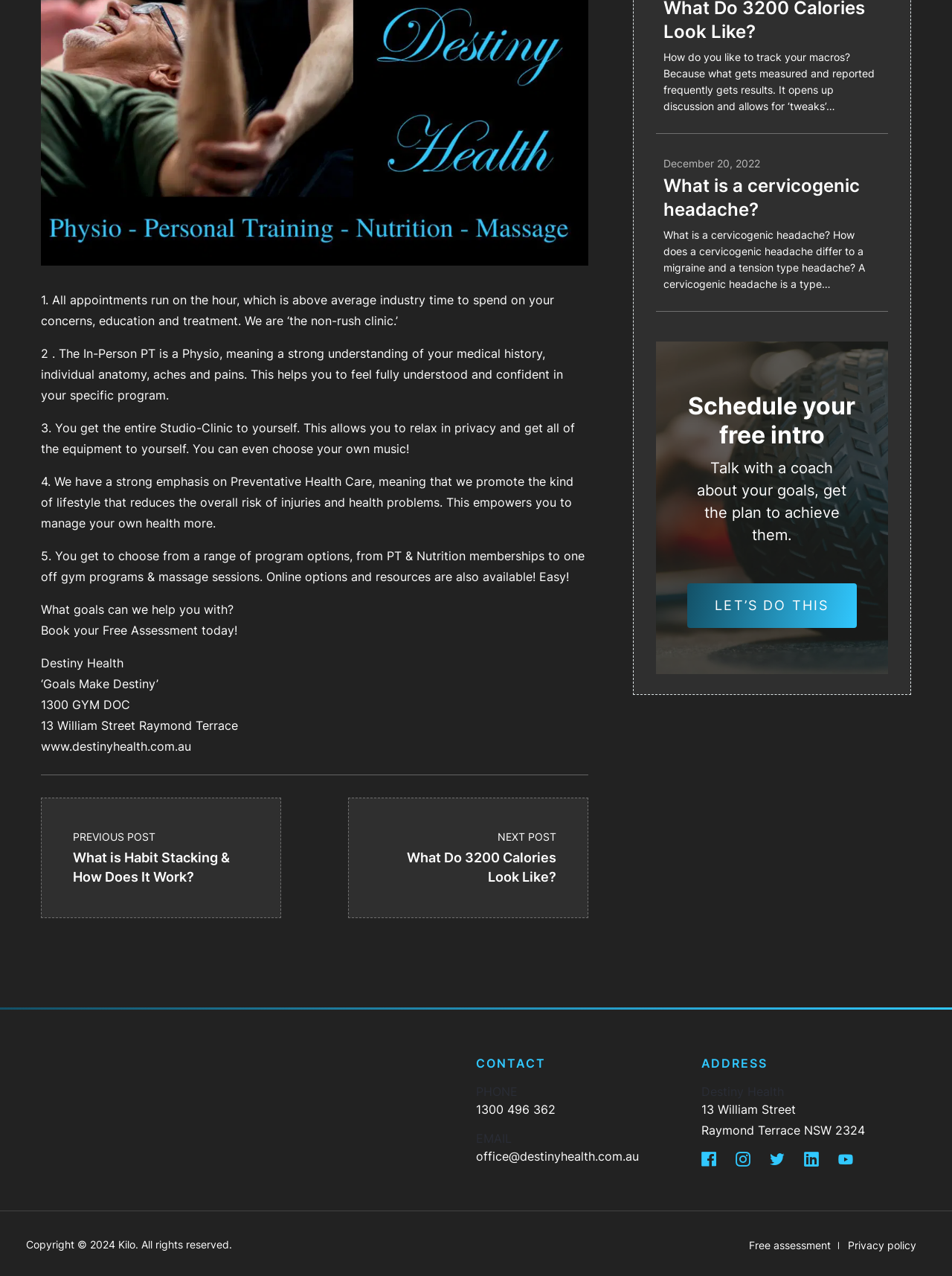Based on the provided description, "title="Follow us on linkedin"", find the bounding box of the corresponding UI element in the screenshot.

[0.844, 0.902, 0.864, 0.916]